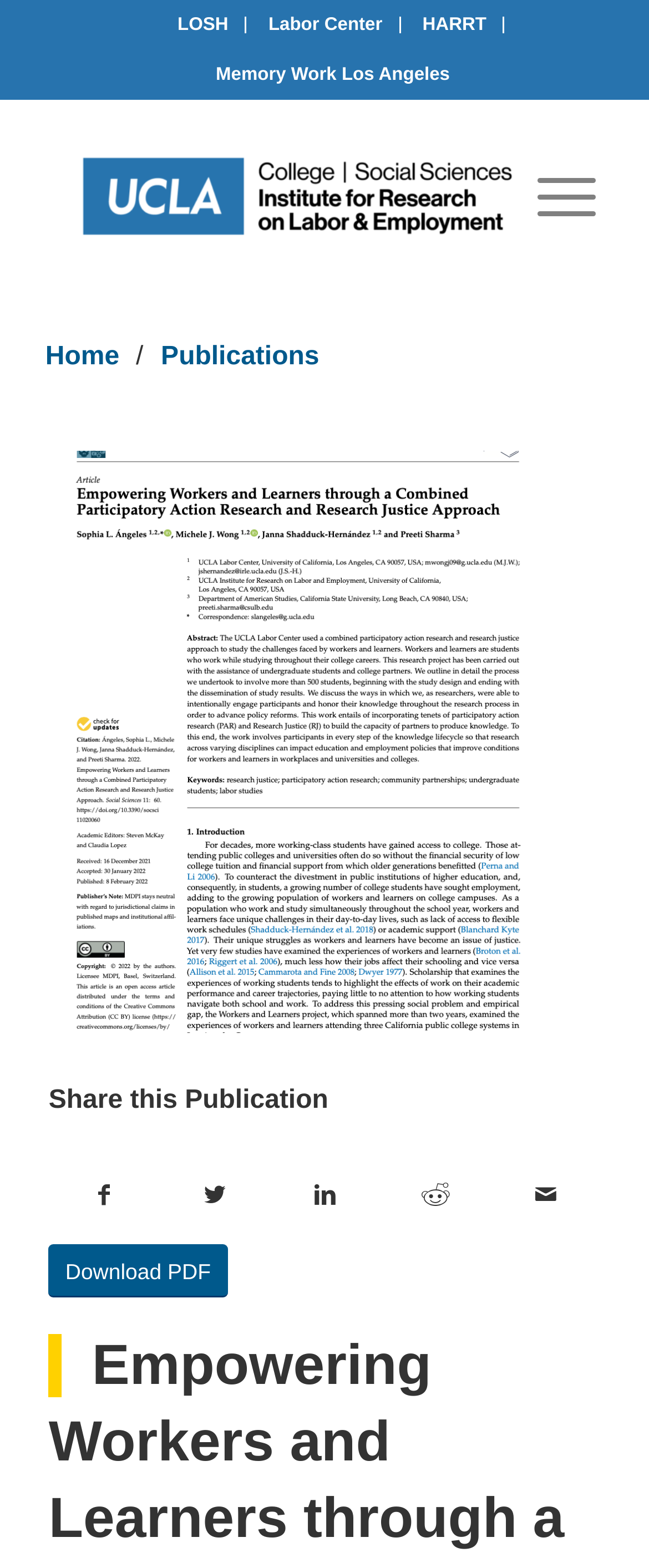How many social media sharing options are available?
Give a one-word or short phrase answer based on the image.

5